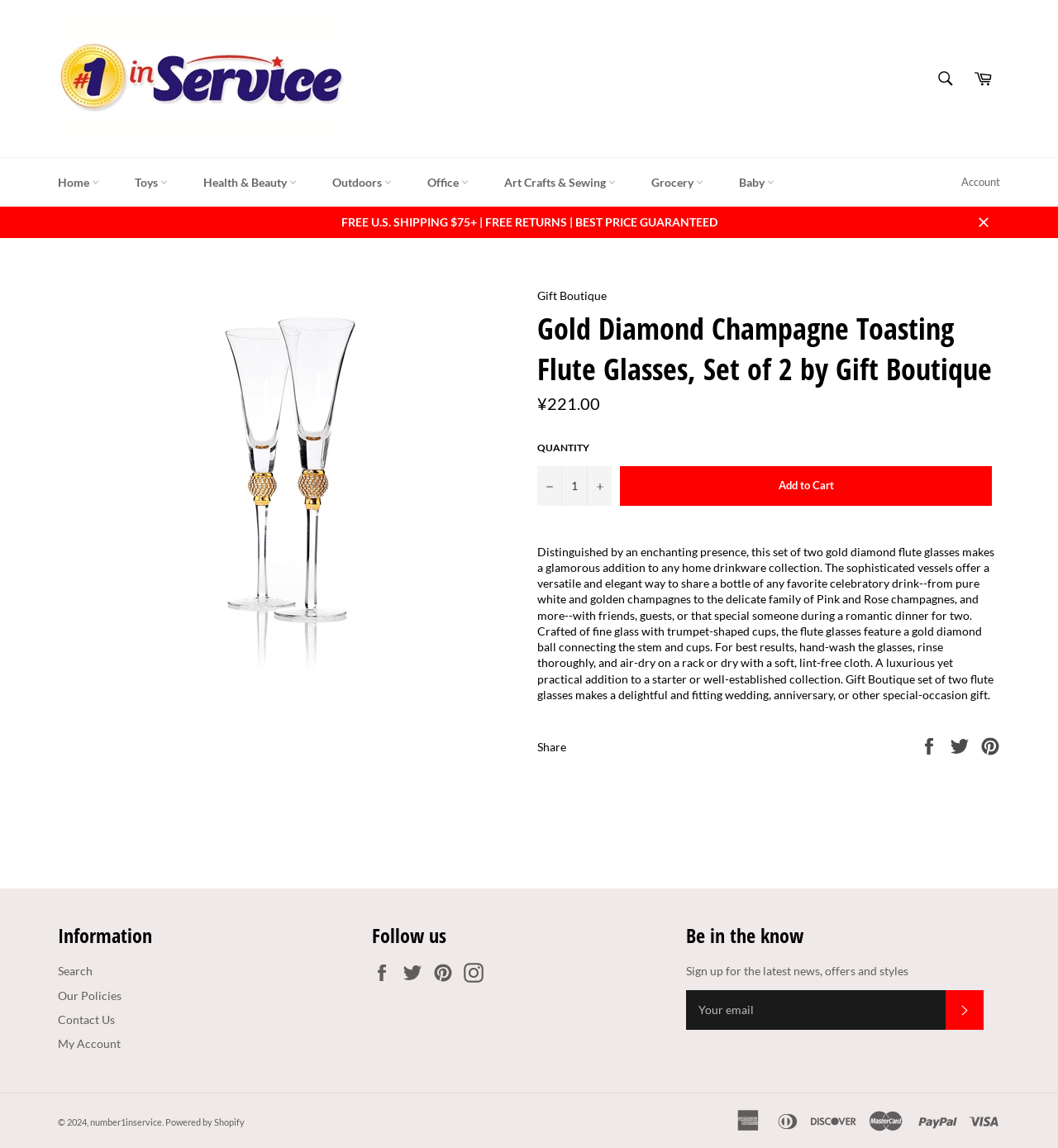Please provide the bounding box coordinates for the element that needs to be clicked to perform the instruction: "Share on Facebook". The coordinates must consist of four float numbers between 0 and 1, formatted as [left, top, right, bottom].

[0.869, 0.643, 0.89, 0.655]